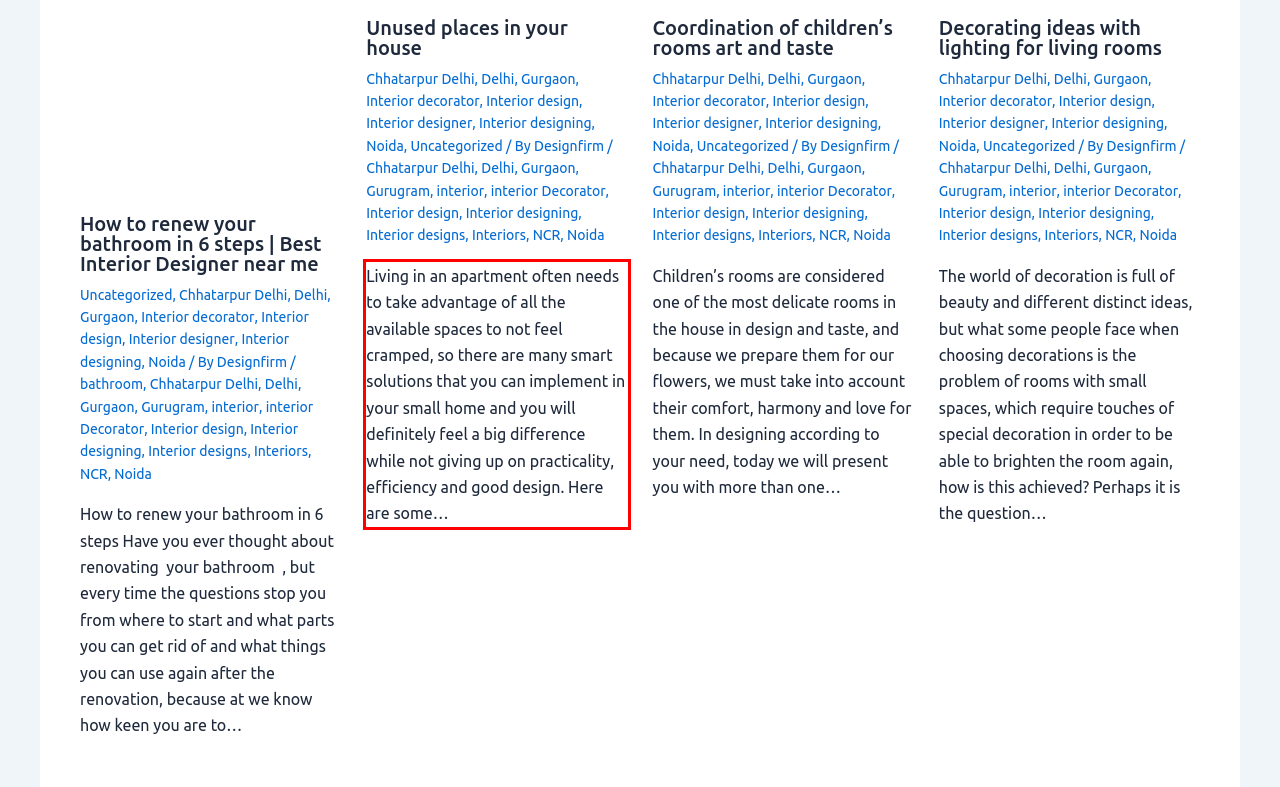Please perform OCR on the UI element surrounded by the red bounding box in the given webpage screenshot and extract its text content.

Living in an apartment often needs to take advantage of all the available spaces to not feel cramped, so there are many smart solutions that you can implement in your small home and you will definitely feel a big difference while not giving up on practicality, efficiency and good design. Here are some…